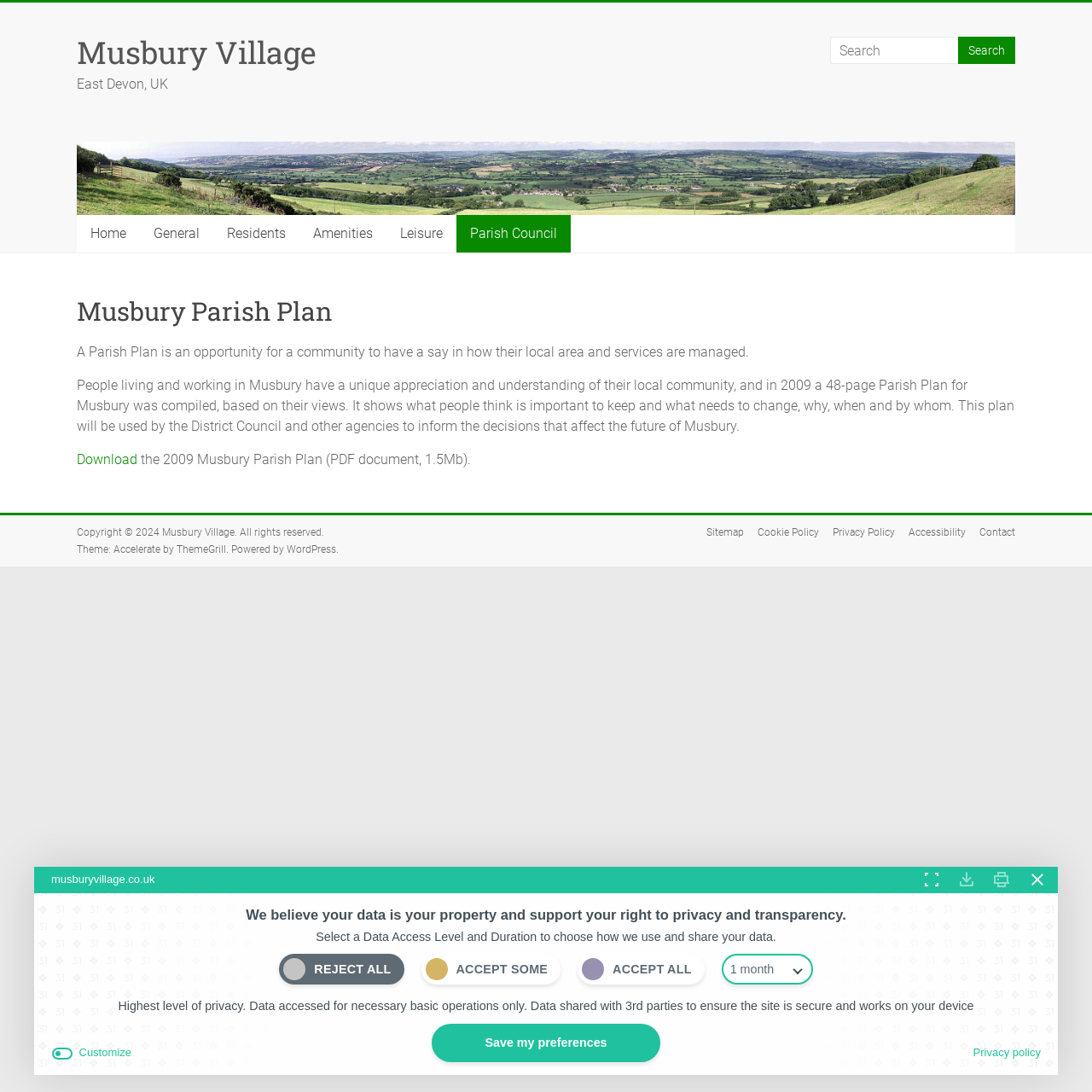Could you provide the bounding box coordinates for the portion of the screen to click to complete this instruction: "View the Sitemap"?

[0.634, 0.48, 0.681, 0.496]